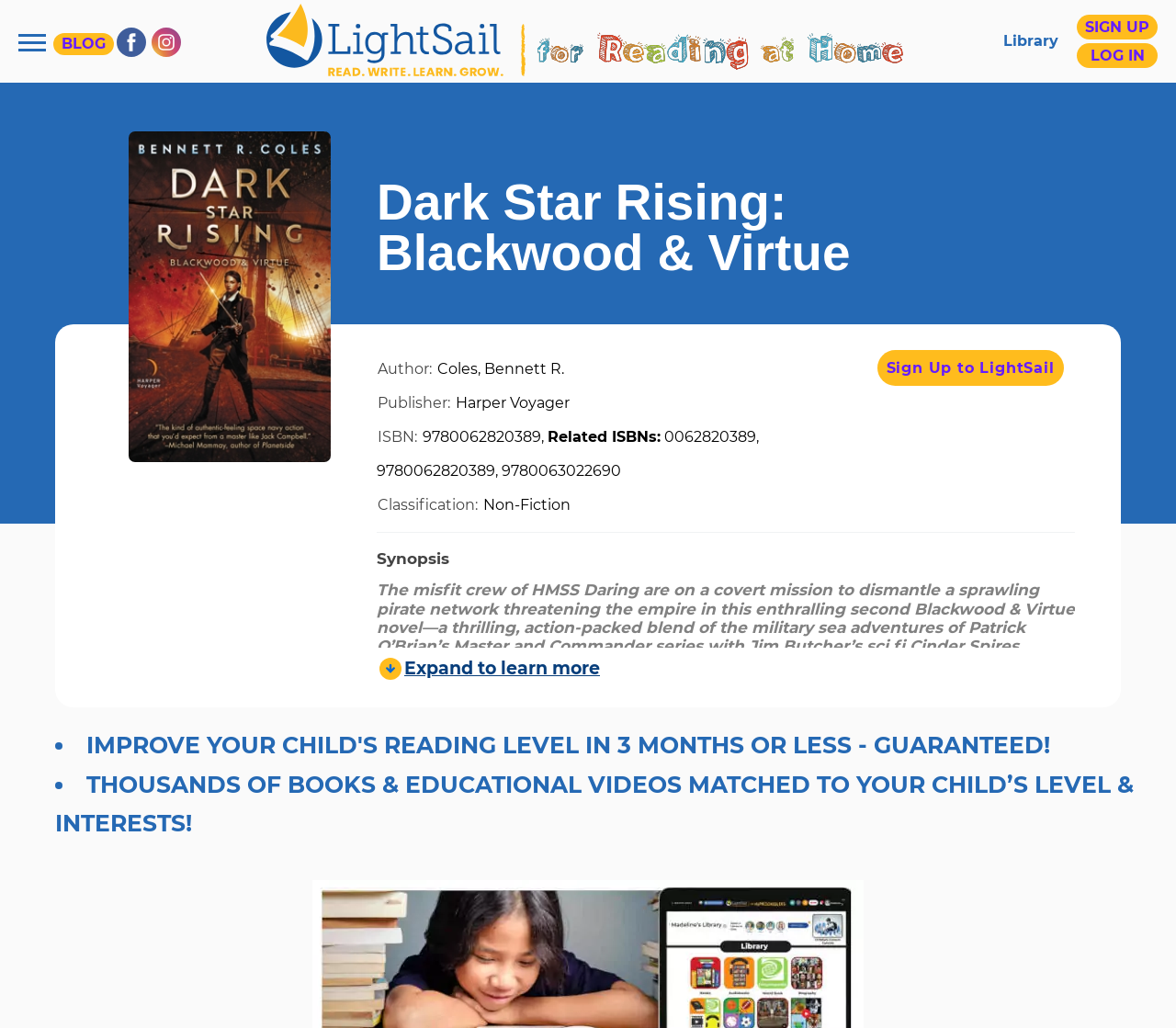Write an elaborate caption that captures the essence of the webpage.

This webpage is about the online book "Dark Star Rising: Blackwood & Virtue" by Coles, Bennett R. At the top left corner, there is a menu button labeled "menu". Next to it, there are links to the blog, Facebook, and Instagram, each accompanied by an icon. The logo of the website is located at the top center, spanning almost the entire width of the page.

On the top right side, there are links to the library, sign up, and log in. Below the logo, there is a large image of the book cover, followed by a heading with the book title. Underneath, there is a table with information about the book, including the author, publisher, ISBN, and classification.

Below the table, there is a link to sign up to LightSail, a language arts platform. The main content of the page is a synopsis of the book, which is divided into several paragraphs. The text describes the plot of the book, including the mission of the star sailing ship HMSS Daring and its crew.

On the right side of the synopsis, there is a call-to-action button labeled "Expand to learn more". Below the synopsis, there are several bullet points with a promotional message about the benefits of using LightSail, which offers thousands of books and educational videos matched to a child's level and interests.